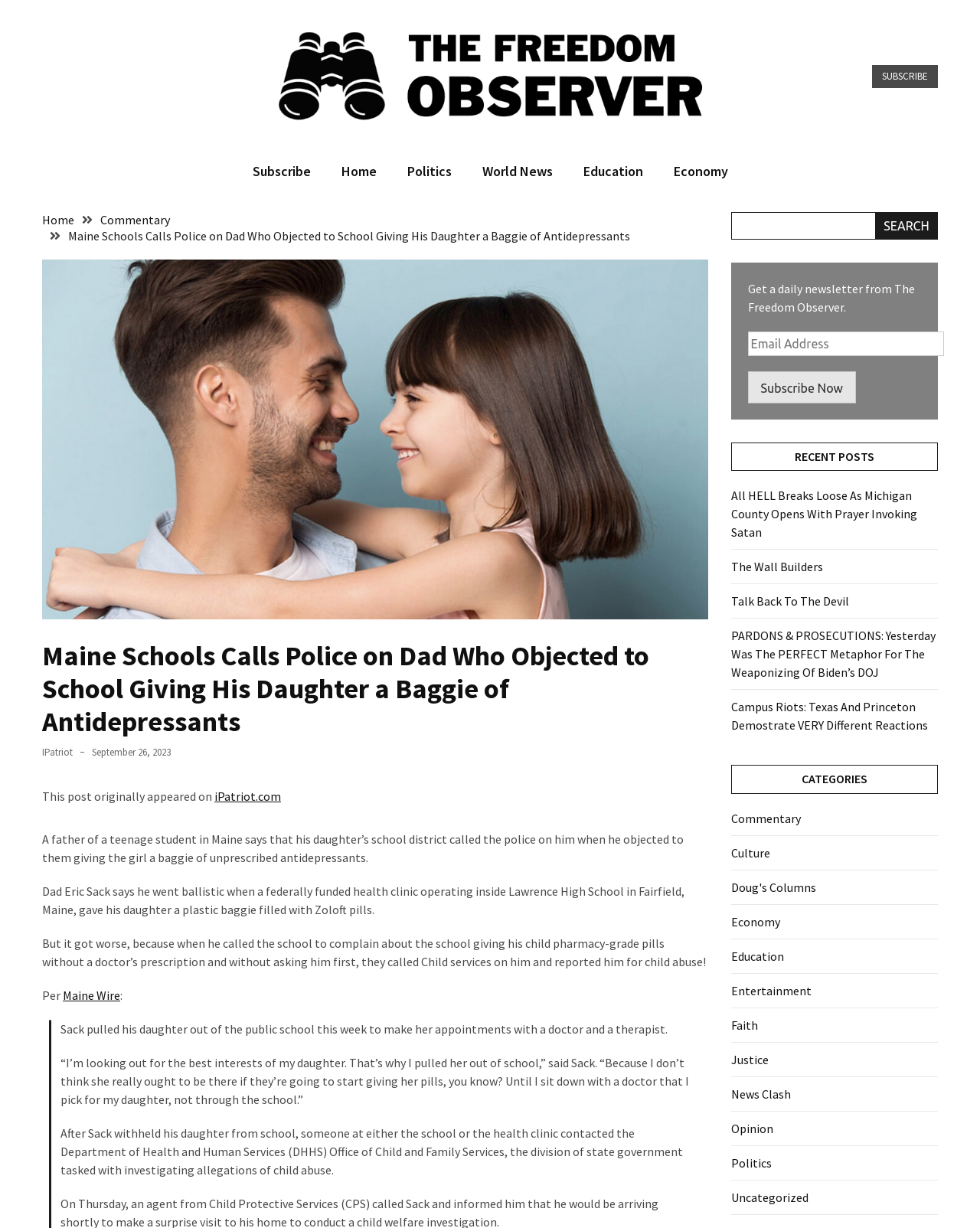Please provide a brief answer to the following inquiry using a single word or phrase:
What is the name of the website?

The Freedom Observer